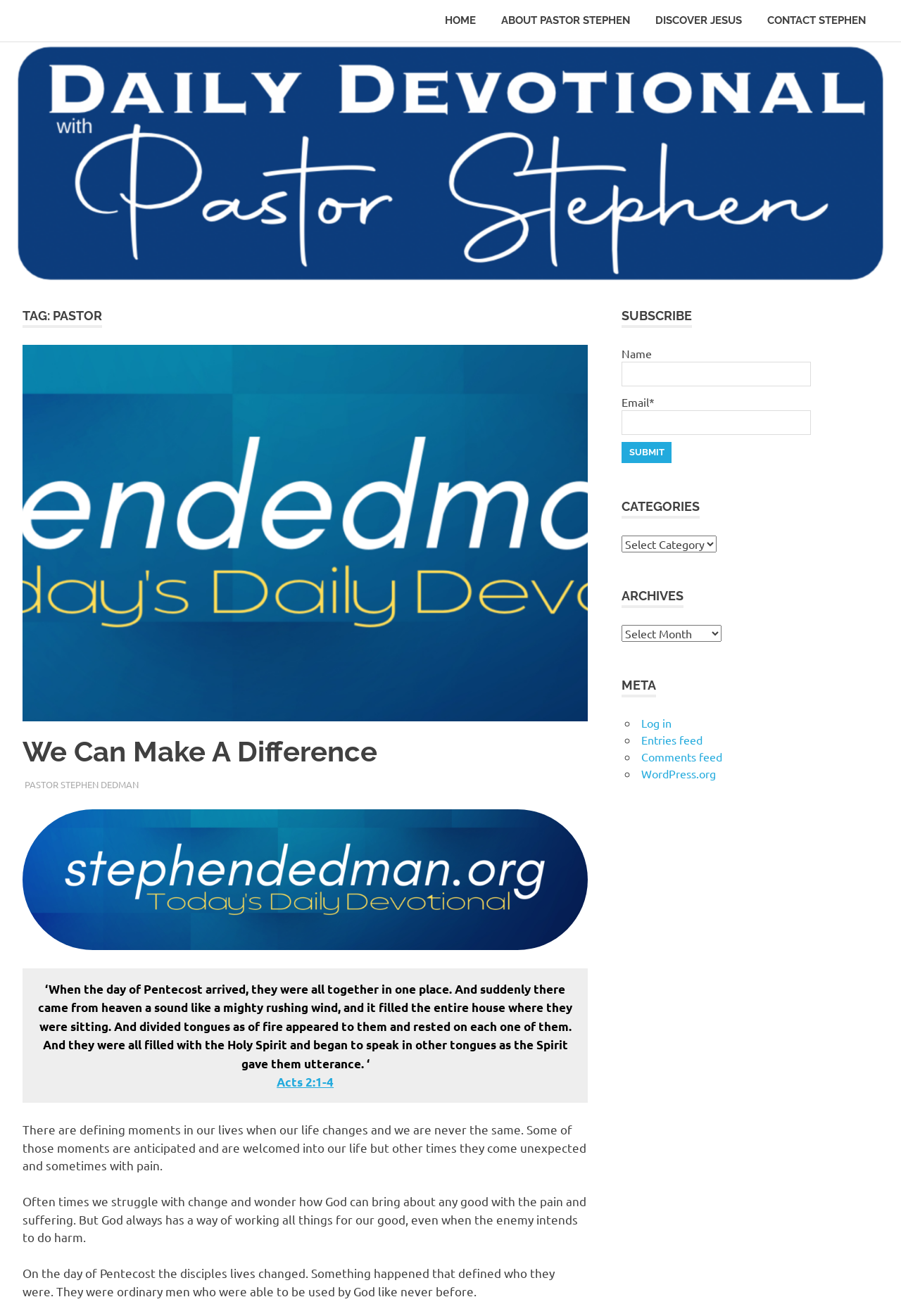Could you highlight the region that needs to be clicked to execute the instruction: "Read the 'We Can Make A Difference' article"?

[0.025, 0.558, 0.419, 0.583]